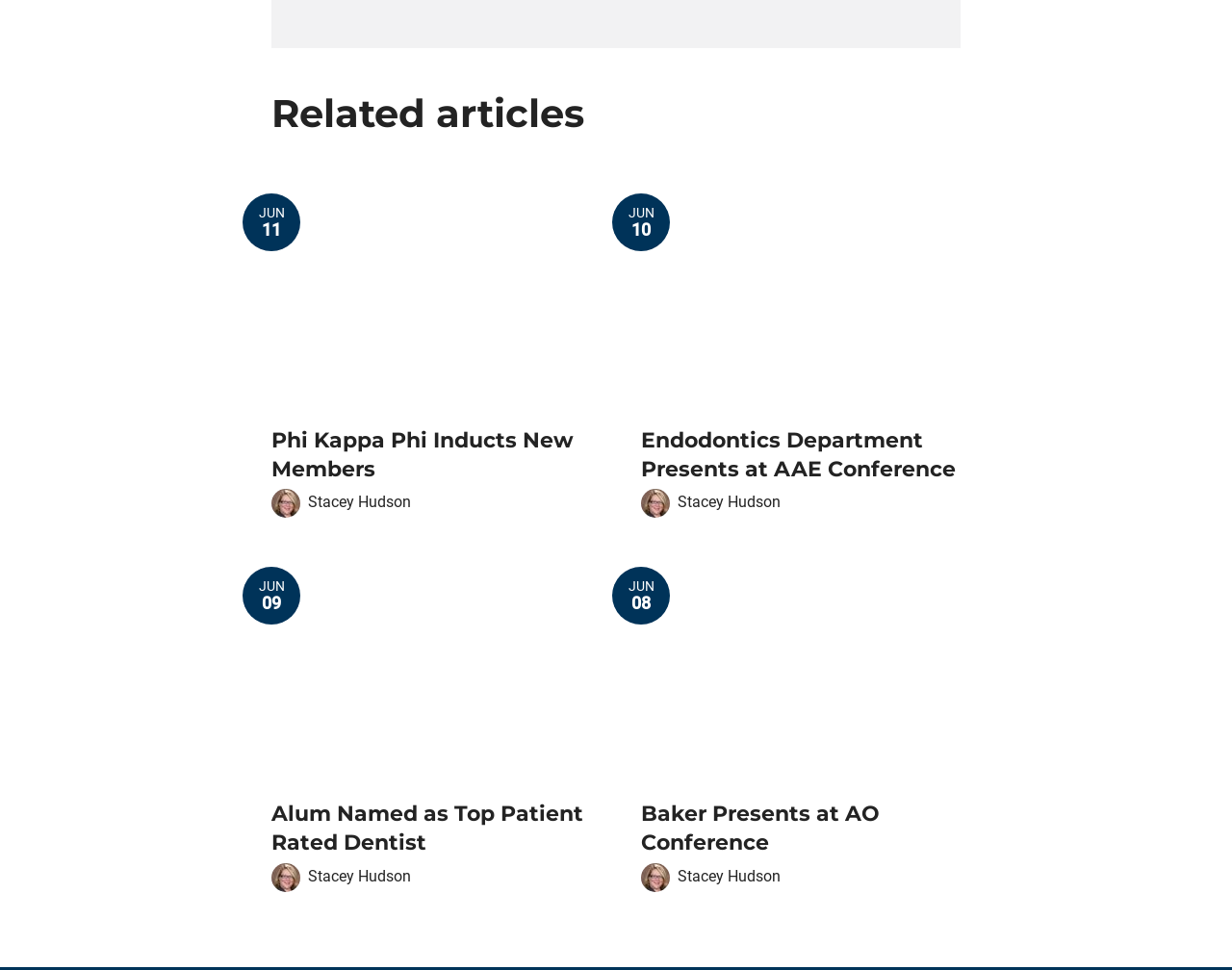Find and indicate the bounding box coordinates of the region you should select to follow the given instruction: "Check the news on JUN 11".

[0.197, 0.199, 0.244, 0.259]